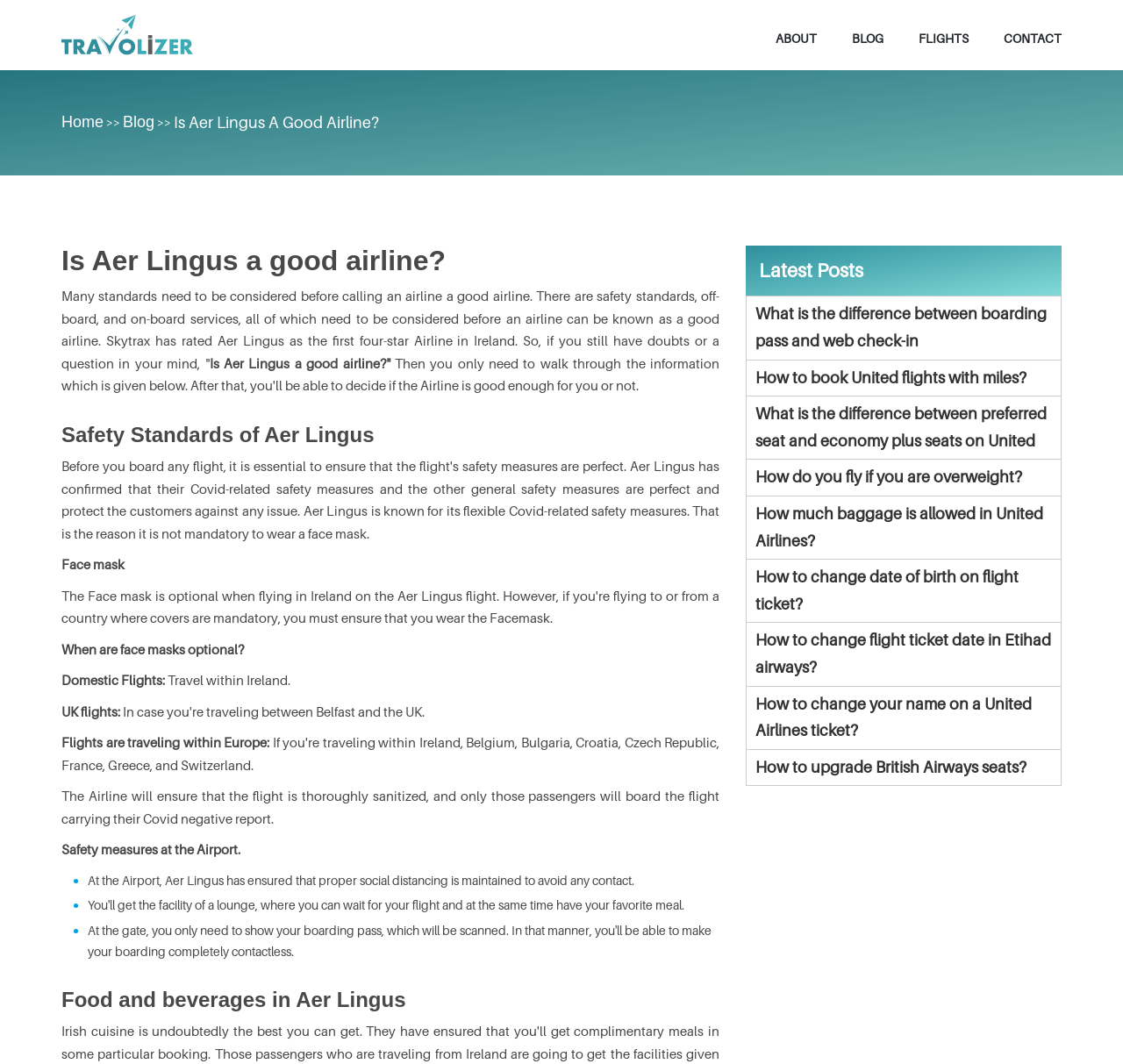Please provide the main heading of the webpage content.

Is Aer Lingus a good airline?